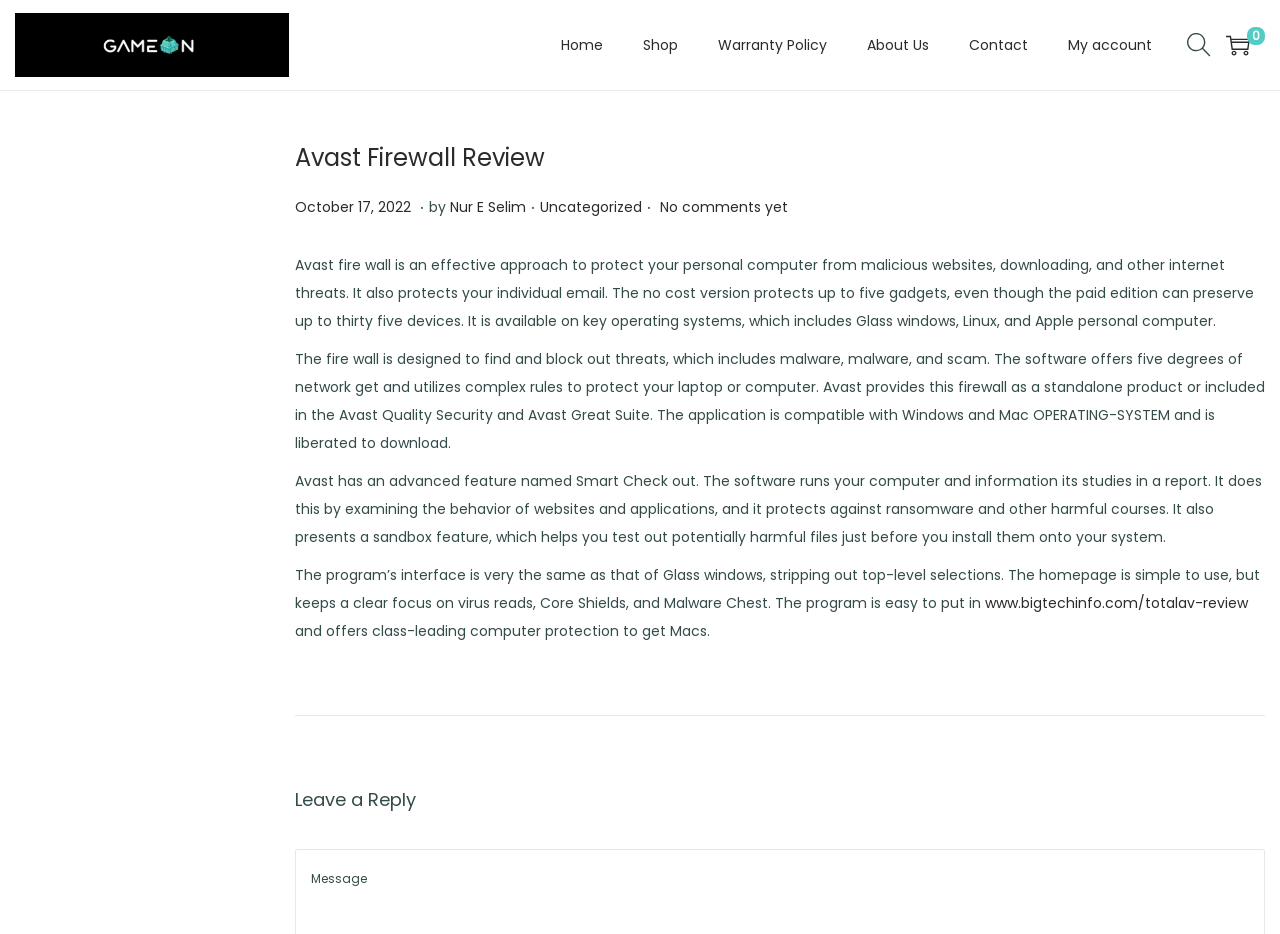Please determine the bounding box coordinates of the element's region to click for the following instruction: "Click on the 'Shop' link".

[0.502, 0.0, 0.53, 0.096]